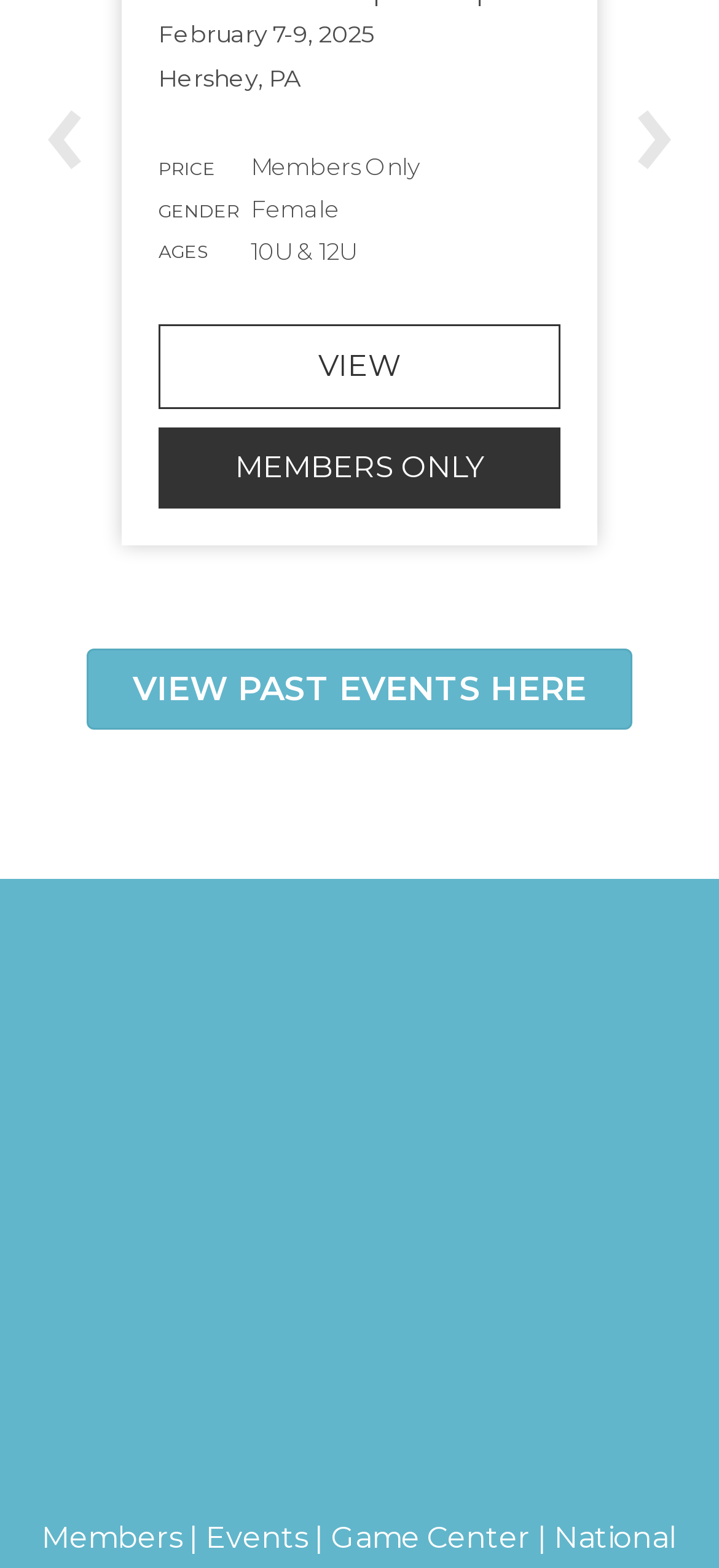What is the location of the event?
Provide a comprehensive and detailed answer to the question.

I found the location of the event by looking at the StaticText element with the text 'Hershey, PA' which is located below the date of the event.